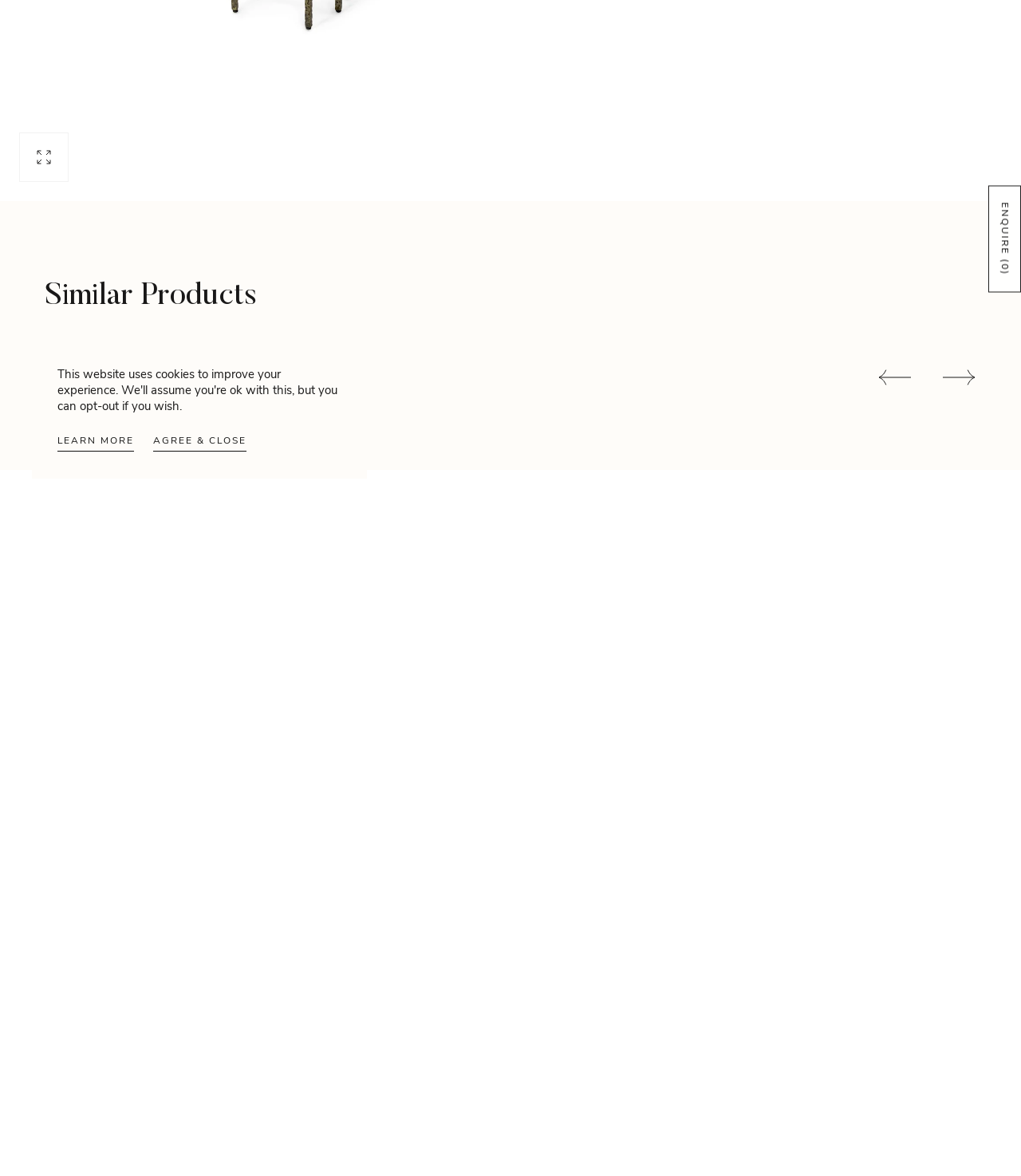Based on the element description, predict the bounding box coordinates (top-left x, top-left y, bottom-right x, bottom-right y) for the UI element in the screenshot: alt="HGH & PCT"

None